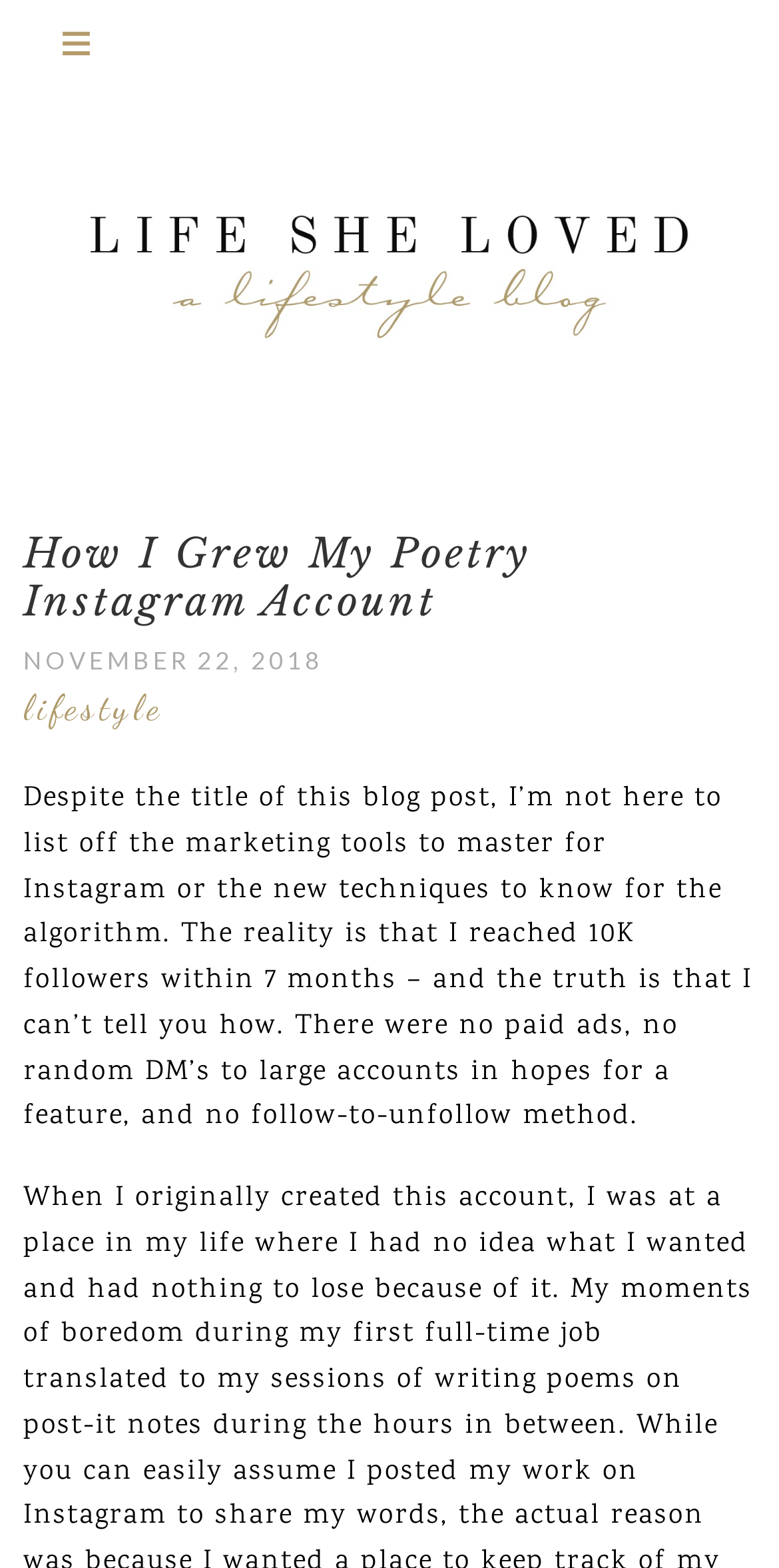Is the blog post about marketing tools for Instagram? Using the information from the screenshot, answer with a single word or phrase.

No